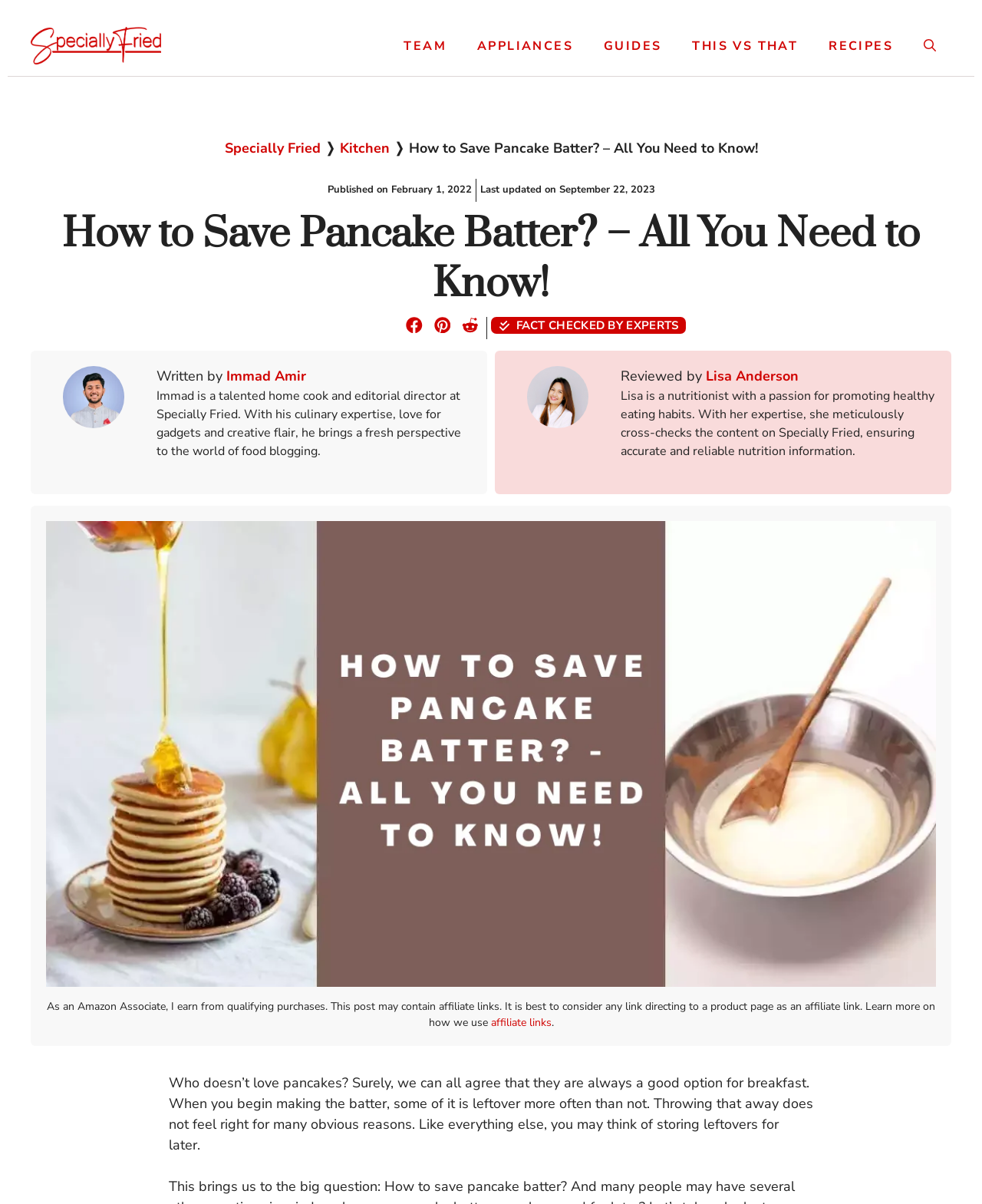Locate the bounding box coordinates of the element to click to perform the following action: 'Search for something'. The coordinates should be given as four float values between 0 and 1, in the form of [left, top, right, bottom].

None